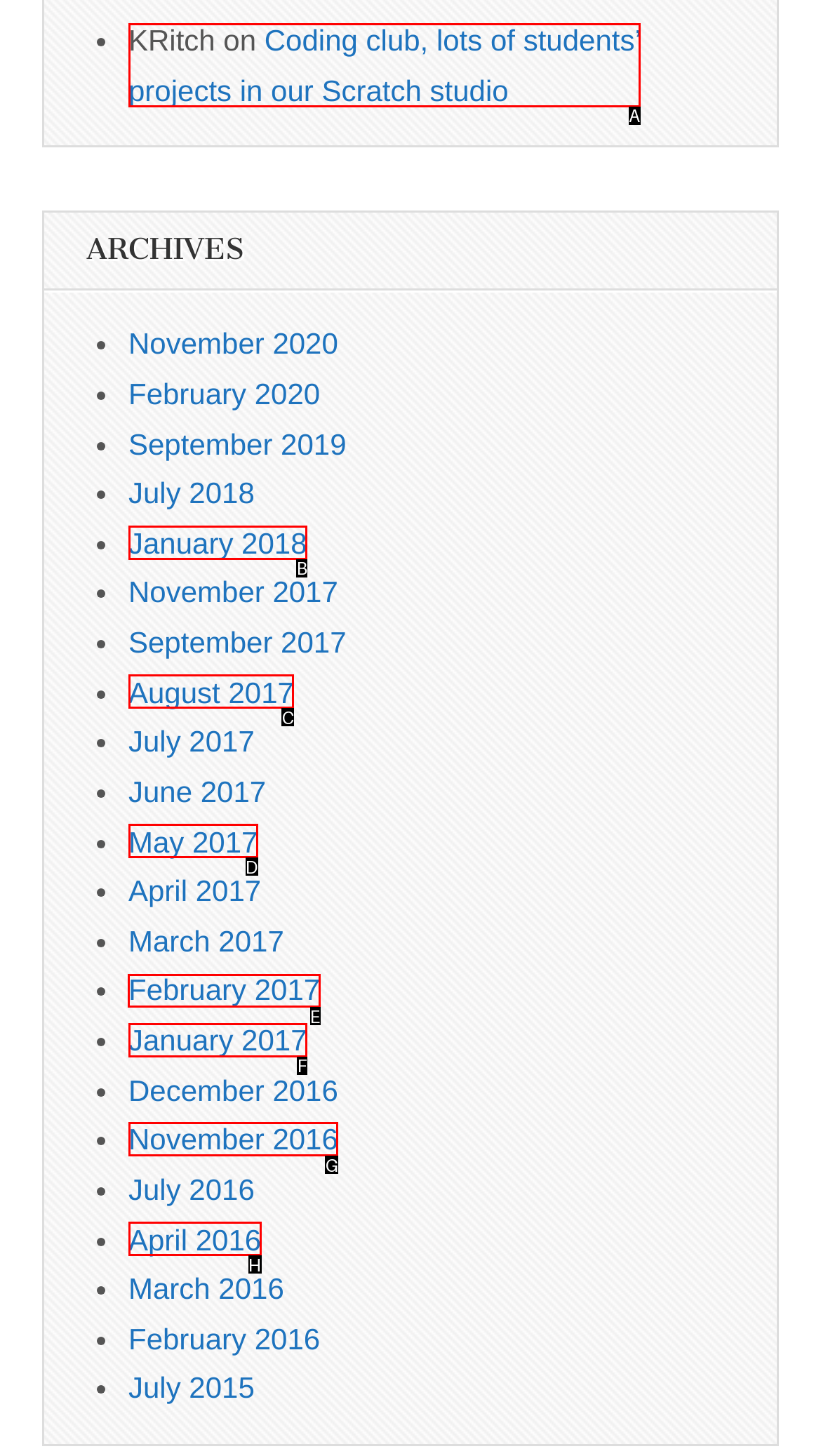Provide the letter of the HTML element that you need to click on to perform the task: Explore February 2017 archives.
Answer with the letter corresponding to the correct option.

E